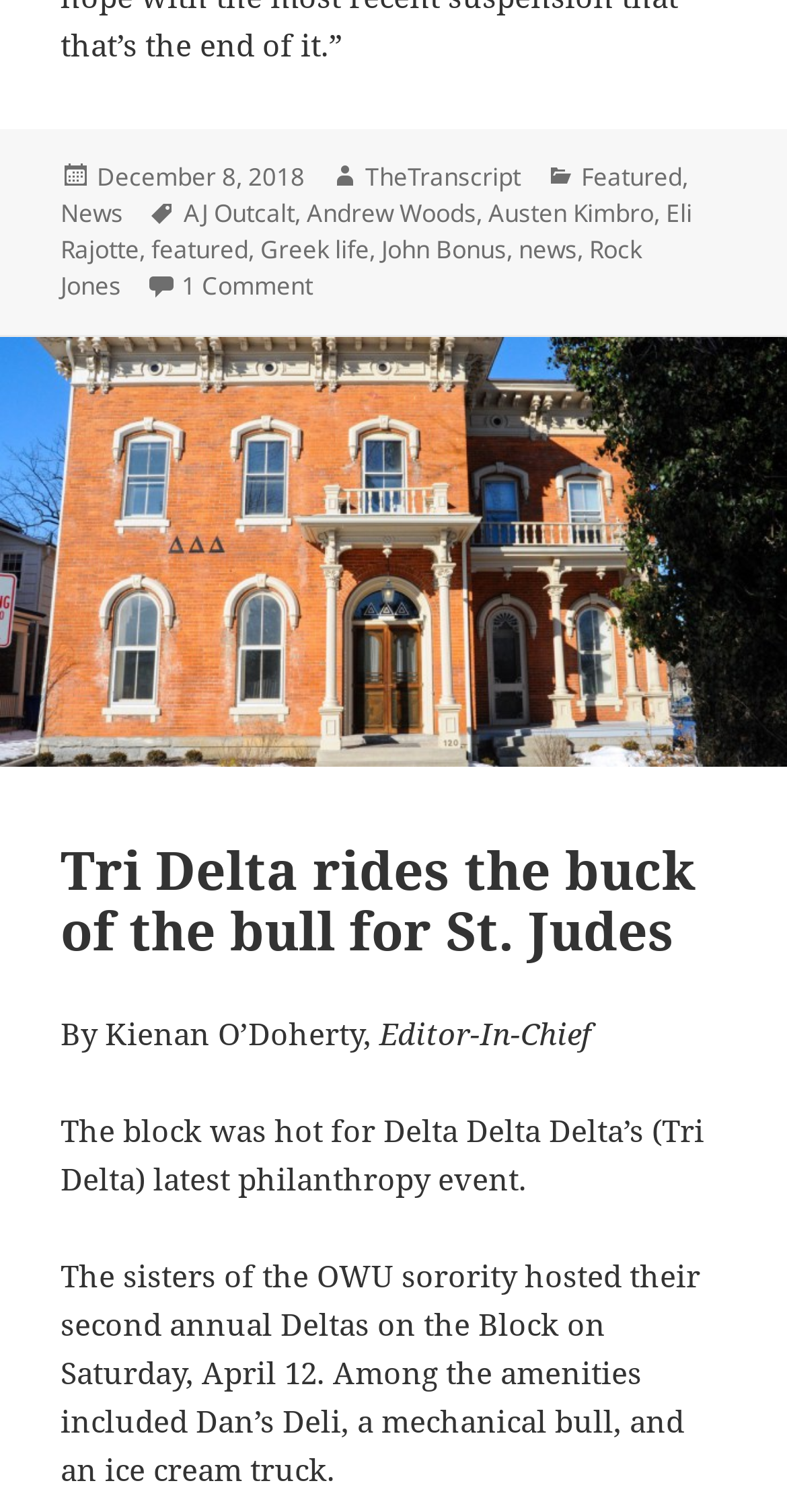What is the event hosted by Tri Delta?
Use the screenshot to answer the question with a single word or phrase.

Deltas on the Block